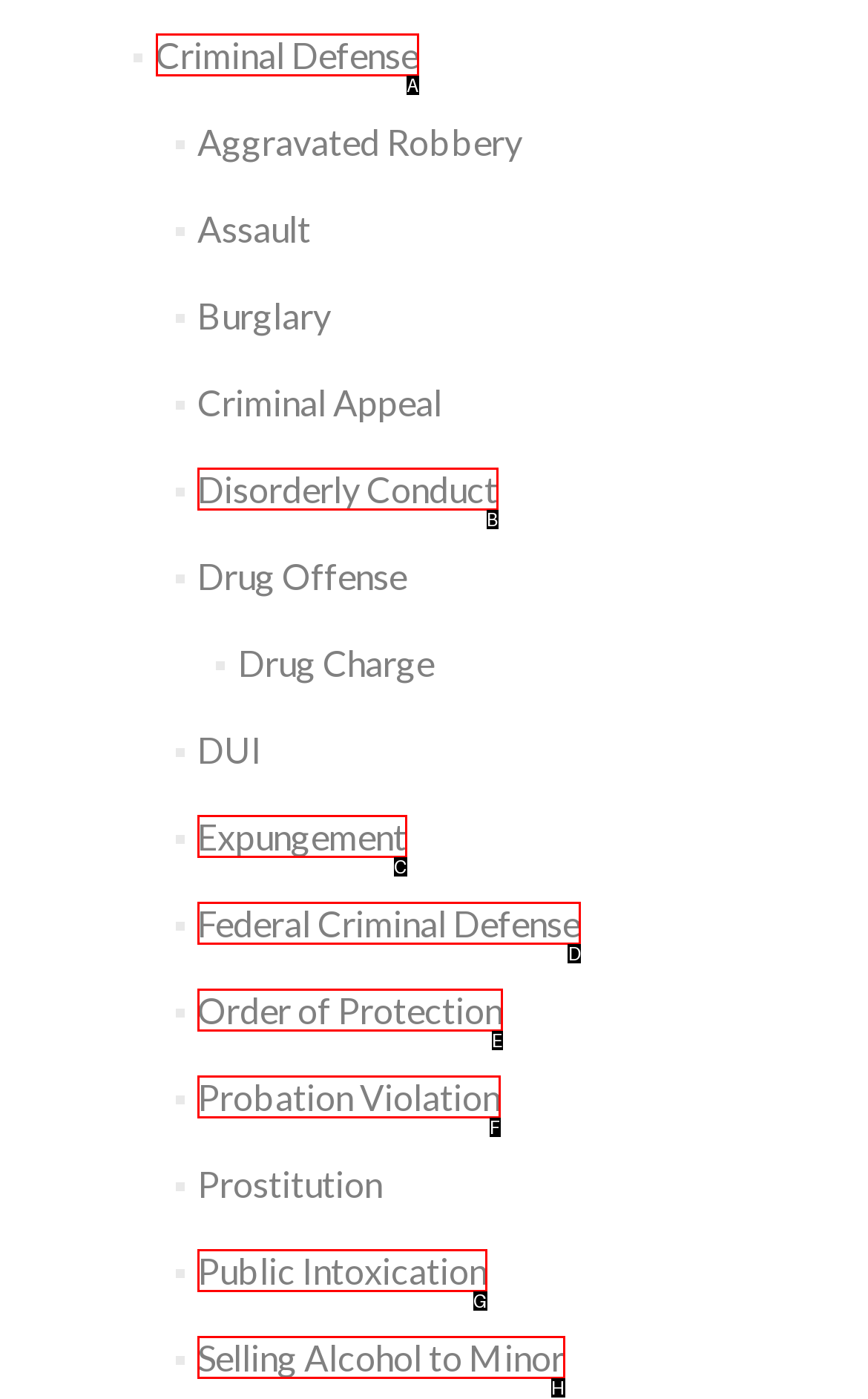Tell me the correct option to click for this task: Explore Federal Criminal Defense
Write down the option's letter from the given choices.

D